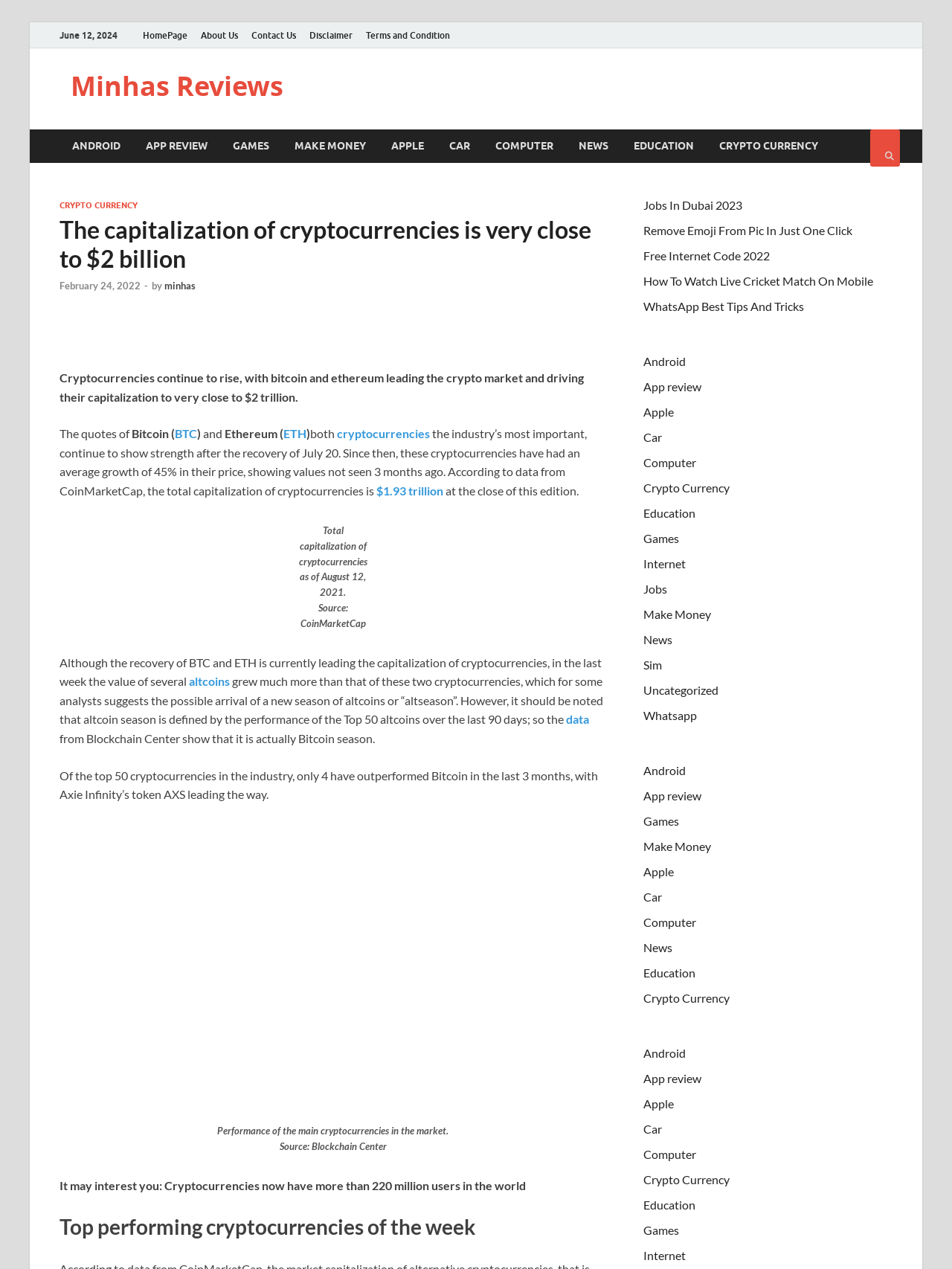Answer the question below with a single word or a brief phrase: 
What is the date mentioned at the top of the webpage?

June 12, 2024